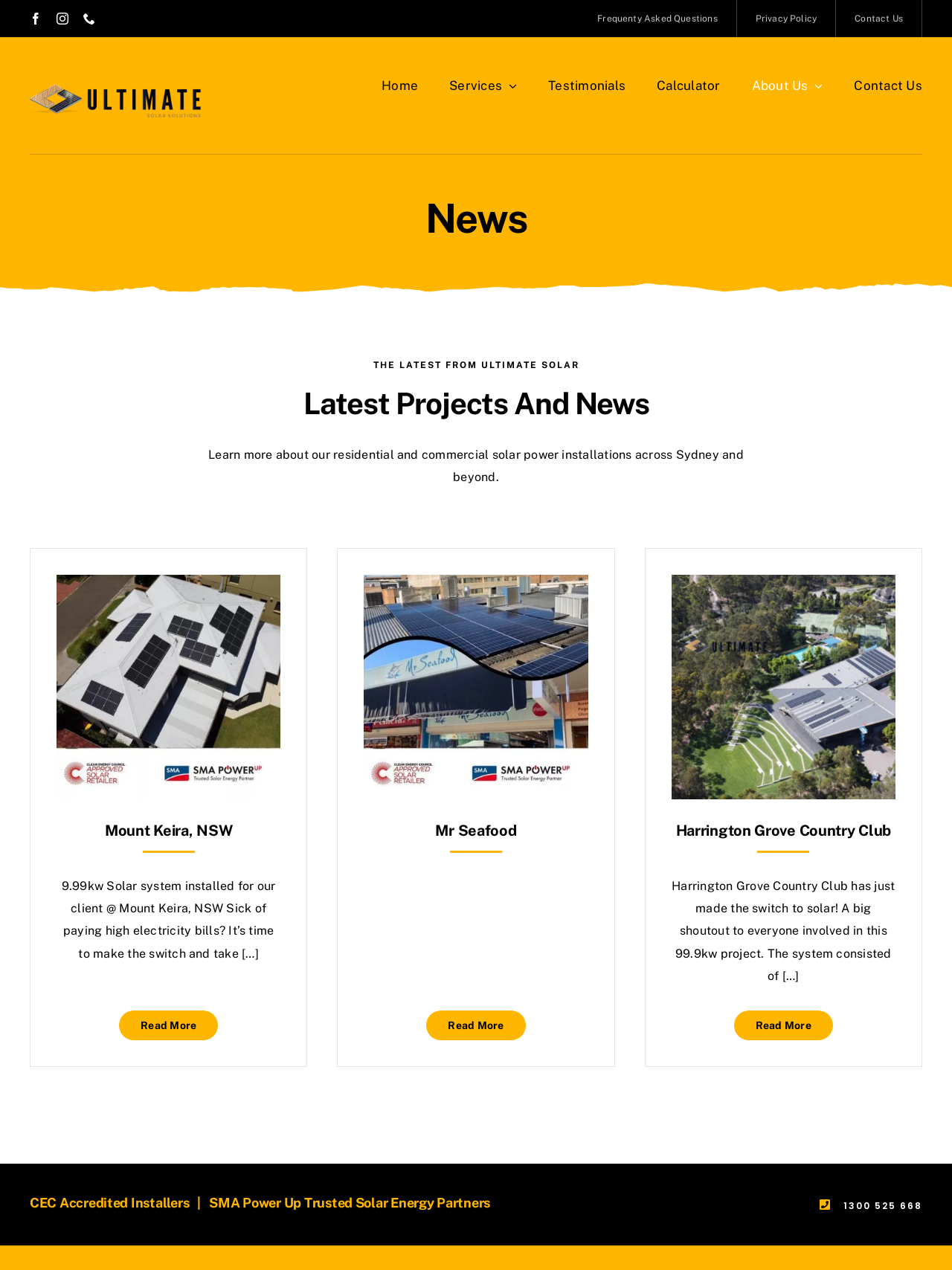Please find the bounding box coordinates of the element that must be clicked to perform the given instruction: "Go to Contact Us page". The coordinates should be four float numbers from 0 to 1, i.e., [left, top, right, bottom].

[0.878, 0.0, 0.969, 0.029]